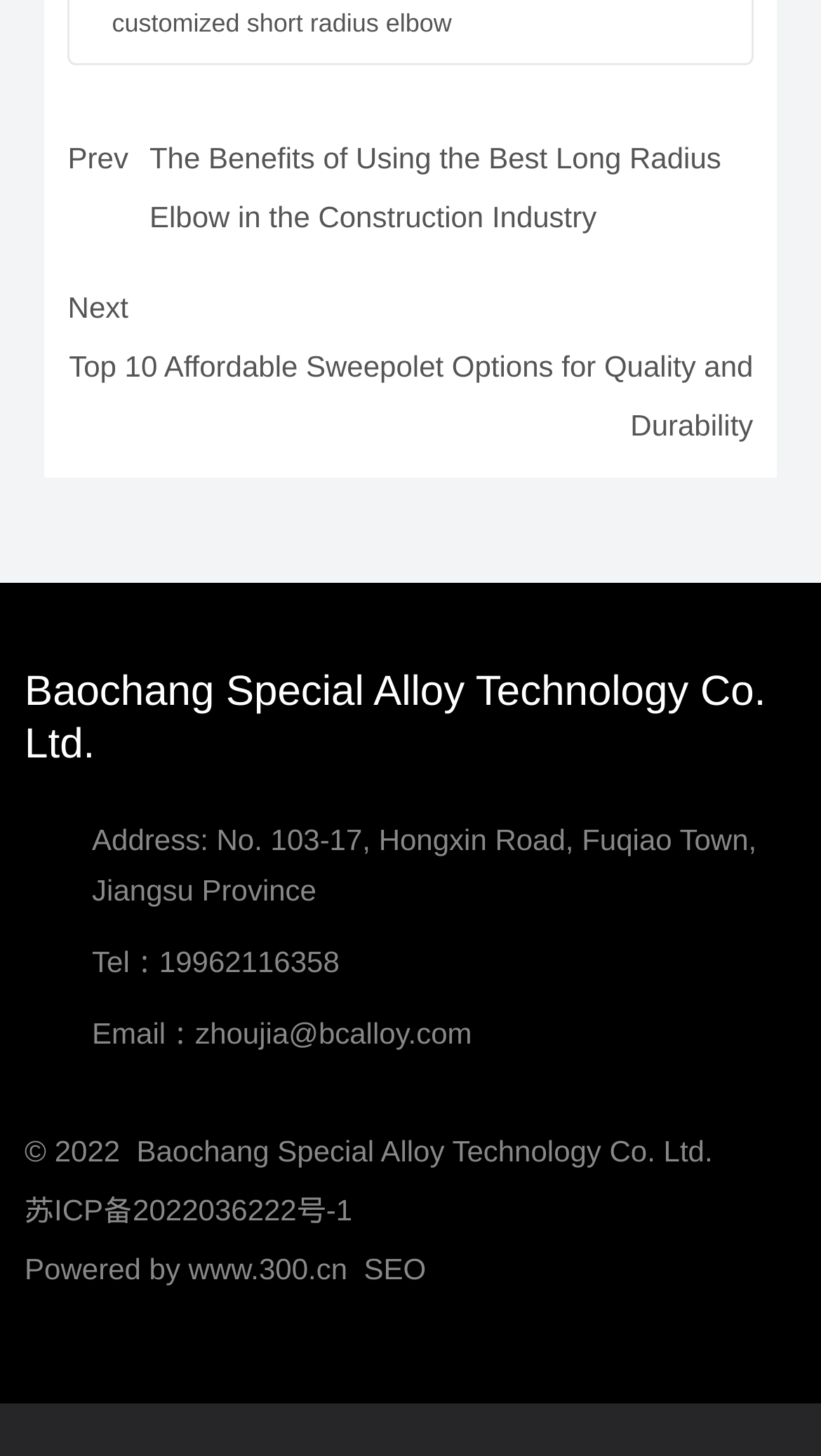How many links are there on the page?
Use the image to answer the question with a single word or phrase.

6